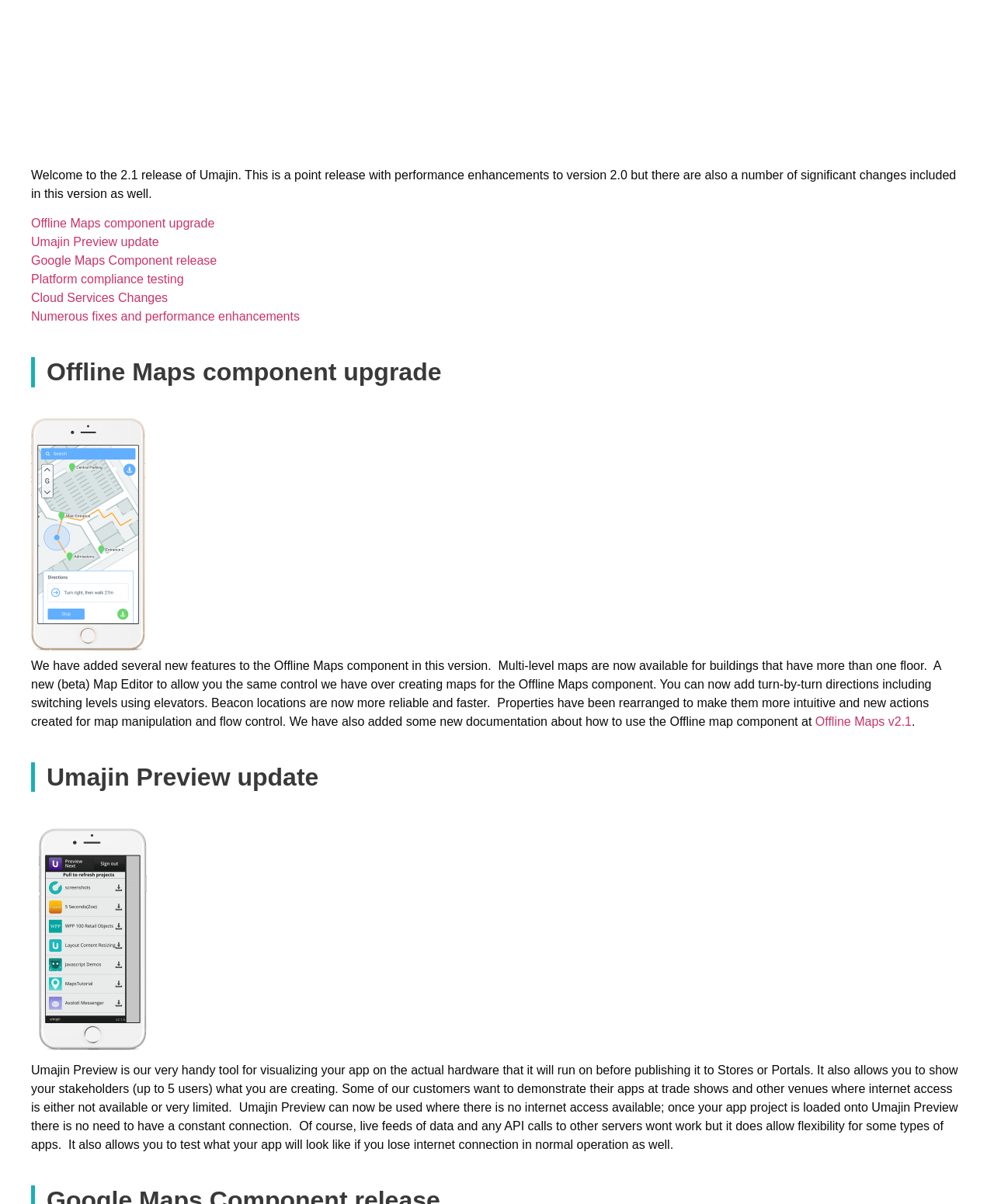Please determine the bounding box of the UI element that matches this description: Offline Maps component upgrade. The coordinates should be given as (top-left x, top-left y, bottom-right x, bottom-right y), with all values between 0 and 1.

[0.031, 0.18, 0.216, 0.191]